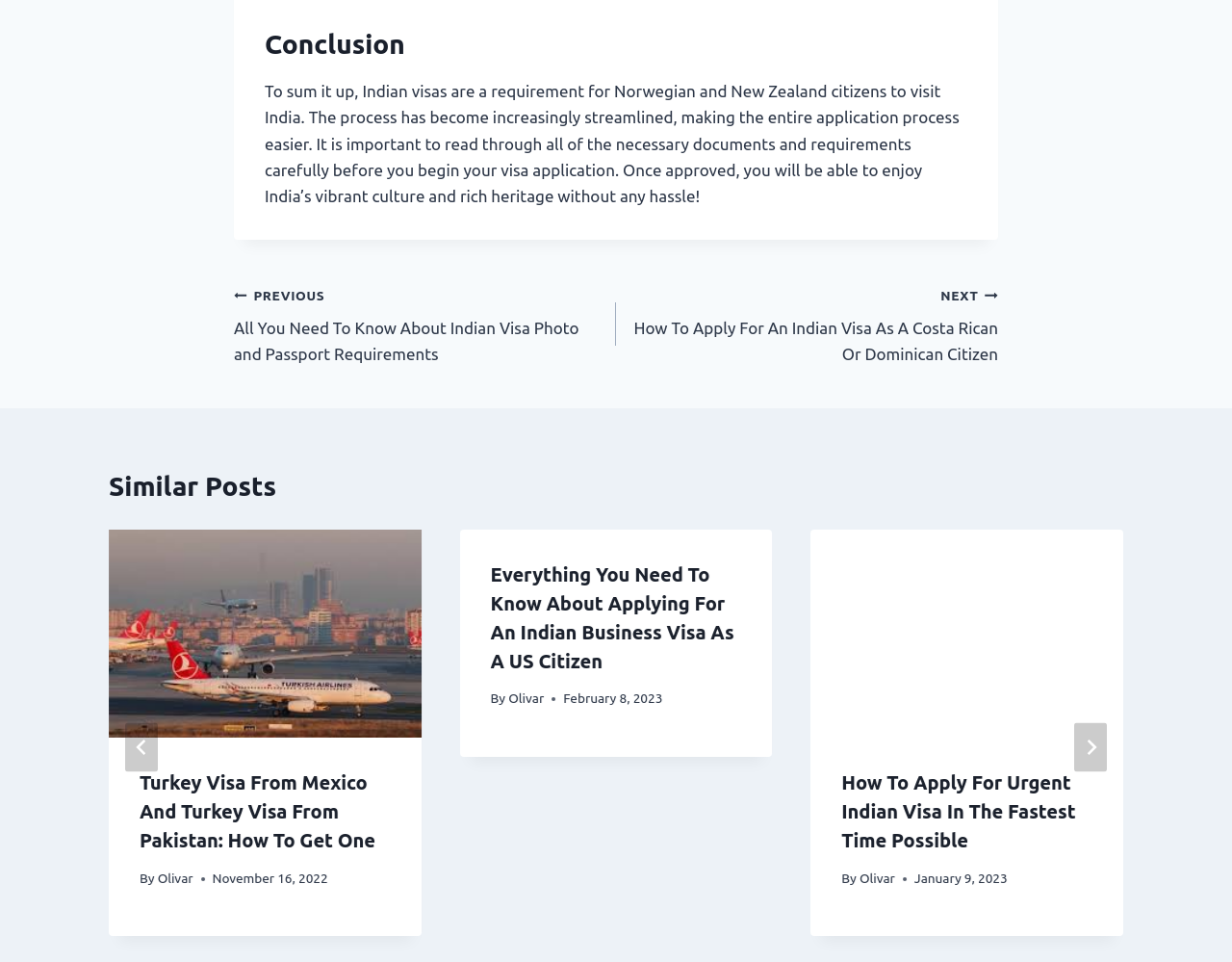What is the main topic of this webpage?
Utilize the information in the image to give a detailed answer to the question.

Based on the content of the webpage, it appears to be discussing Indian visas, specifically the requirements and process for Norwegian and New Zealand citizens to obtain one. The heading 'Conclusion' and the text 'To sum it up, Indian visas are a requirement for Norwegian and New Zealand citizens to visit India.' suggest that the webpage is focused on this topic.